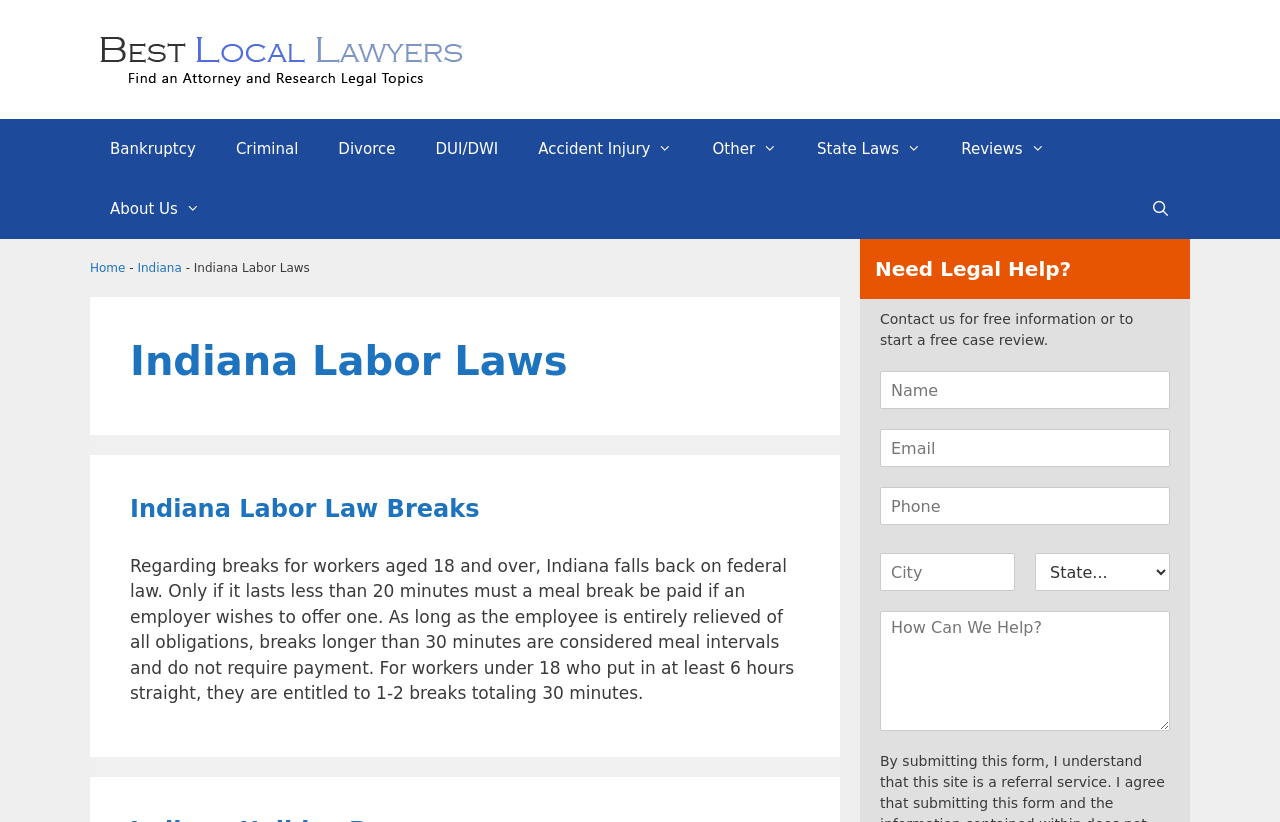Identify and extract the heading text of the webpage.

Indiana Labor Laws